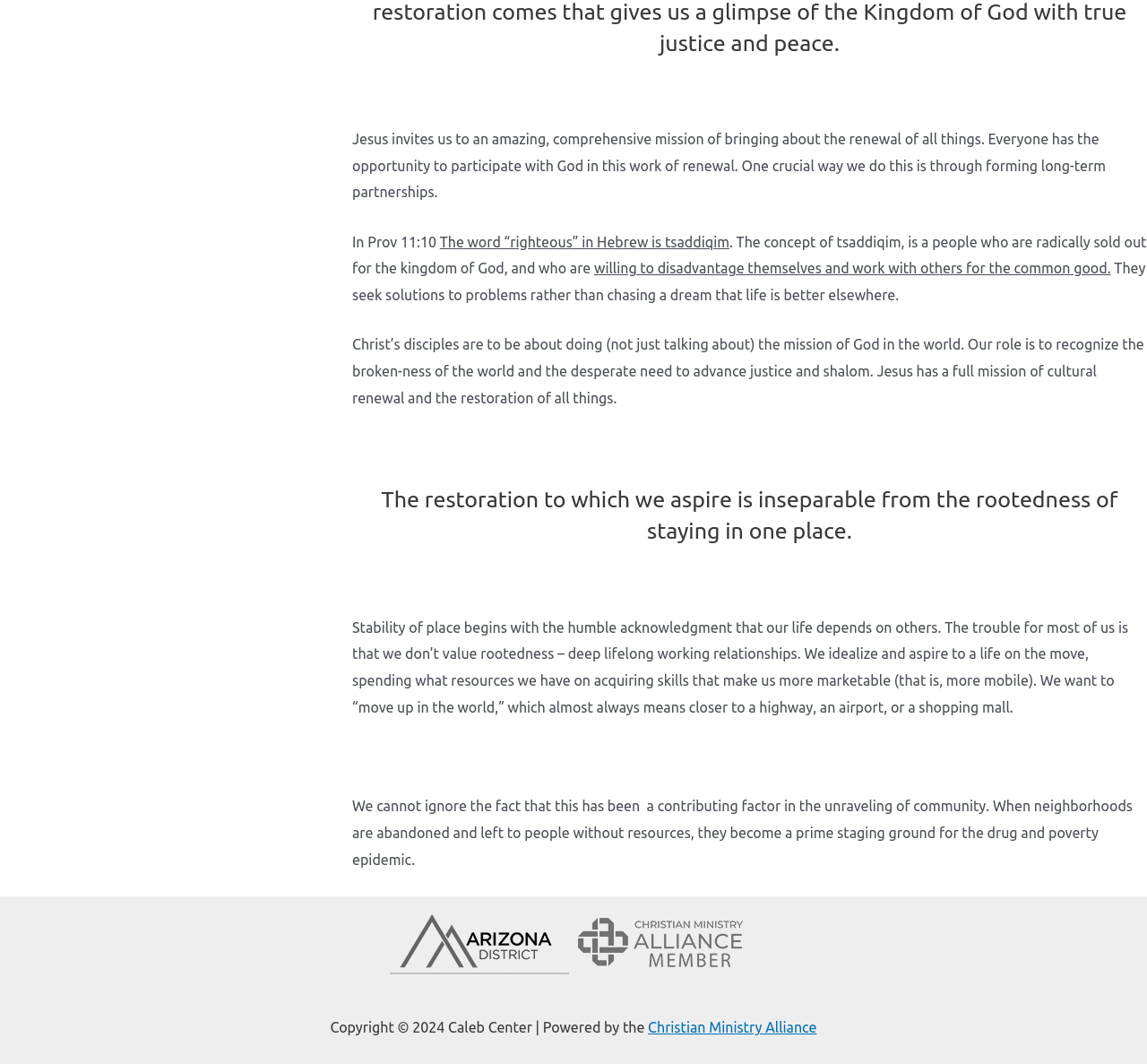What is the consequence of not valuing rootedness?
Analyze the image and deliver a detailed answer to the question.

The webpage suggests that when people do not value rootedness and instead idealize a life on the move, it can lead to the unraveling of community, resulting in neighborhoods being abandoned and left to people without resources, which can contribute to the drug and poverty epidemic.